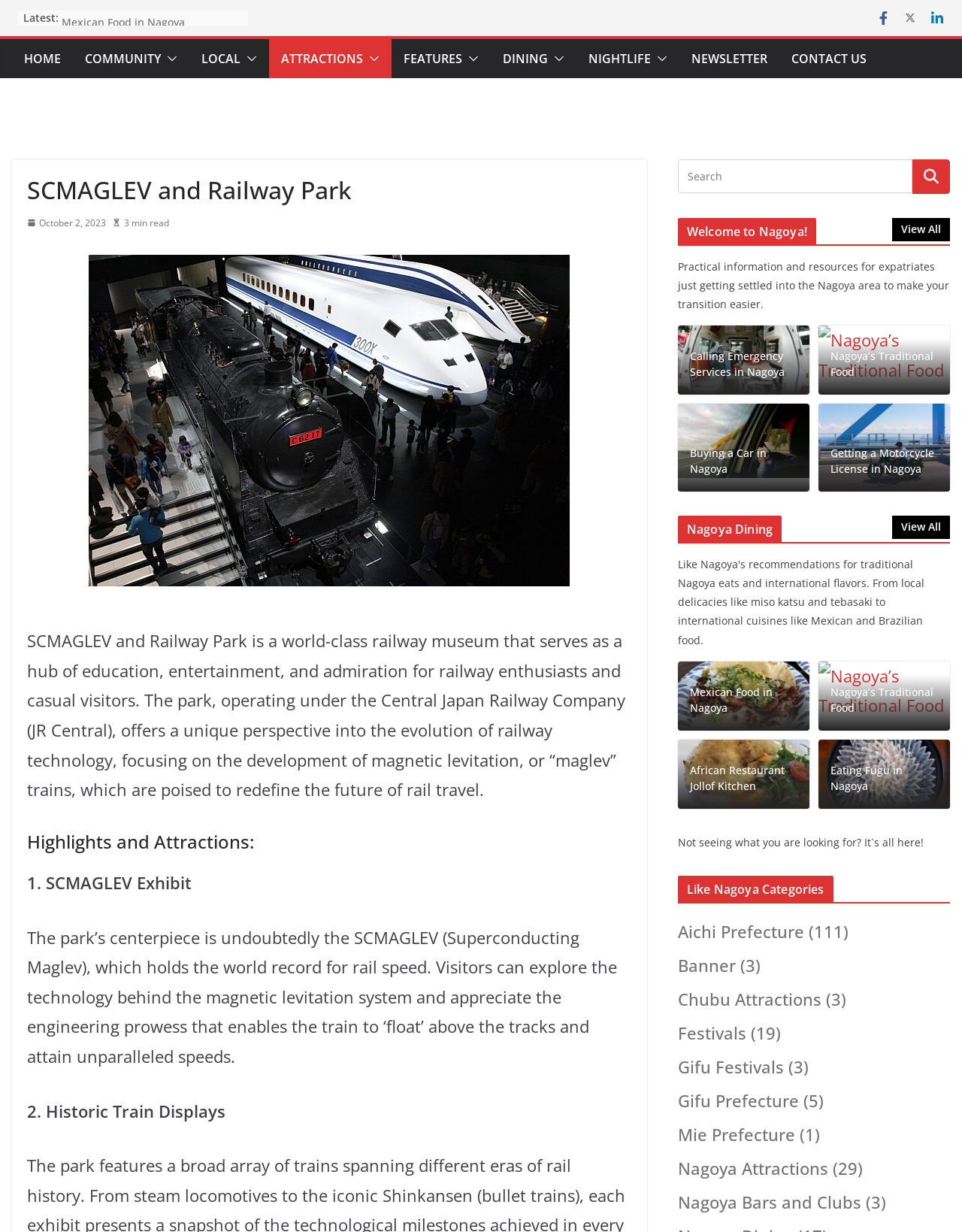Can you find the bounding box coordinates for the UI element given this description: "Mexican Food in Nagoya"? Provide the coordinates as four float numbers between 0 and 1: [left, top, right, bottom].

[0.717, 0.555, 0.829, 0.581]